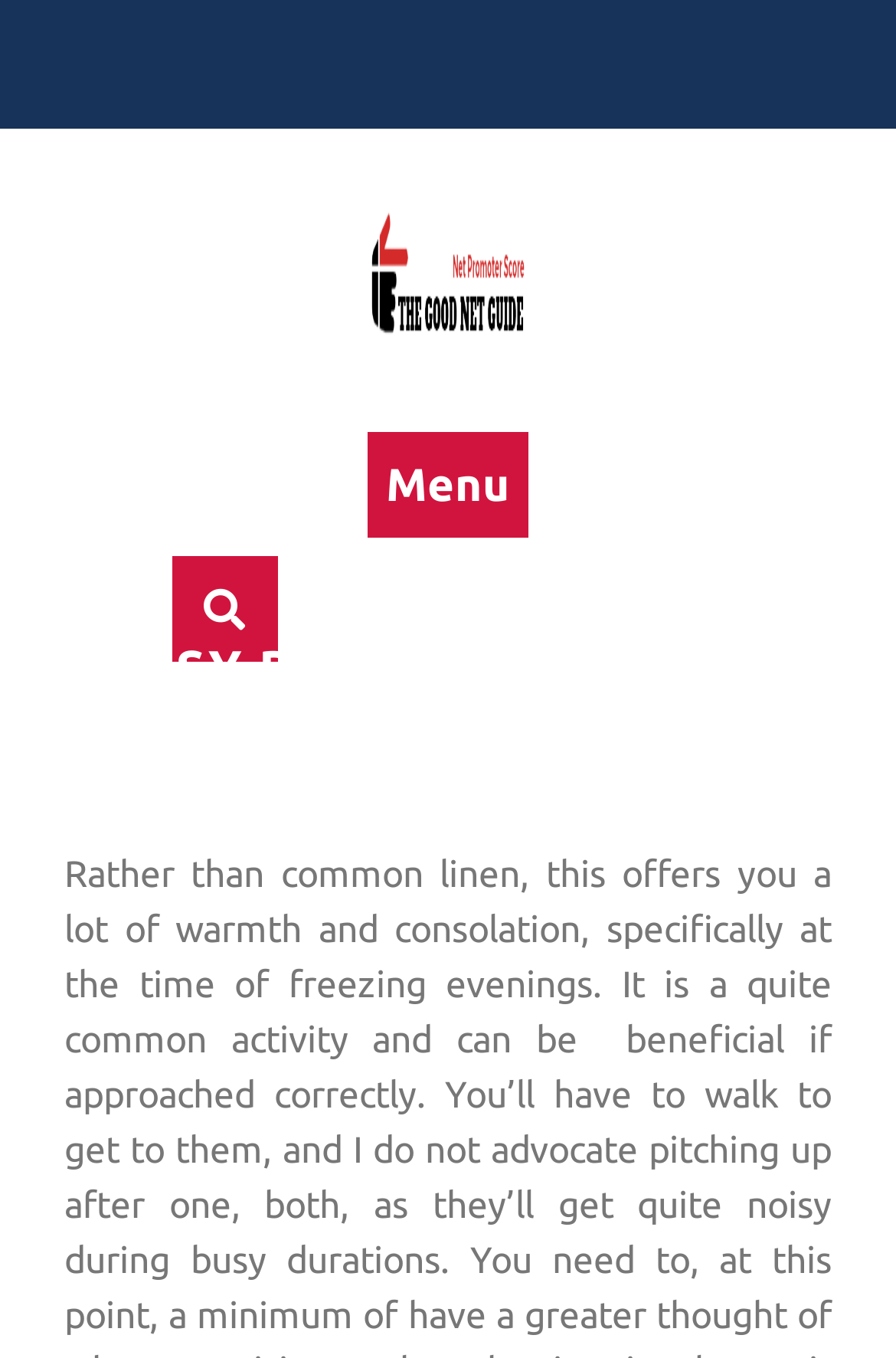Locate the bounding box of the UI element based on this description: "Menu". Provide four float numbers between 0 and 1 as [left, top, right, bottom].

[0.41, 0.318, 0.59, 0.396]